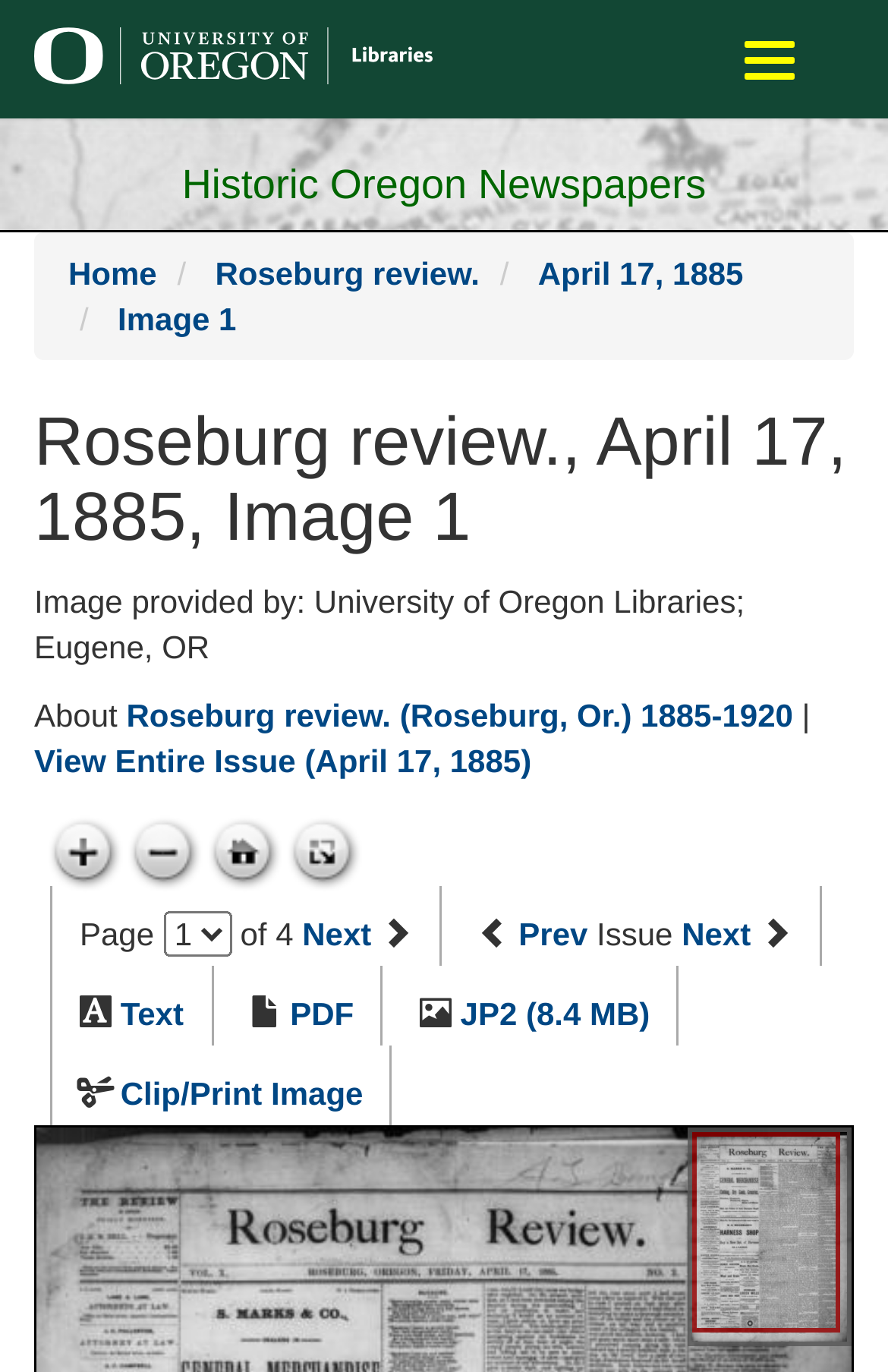Determine which piece of text is the heading of the webpage and provide it.

Historic Oregon Newspapers